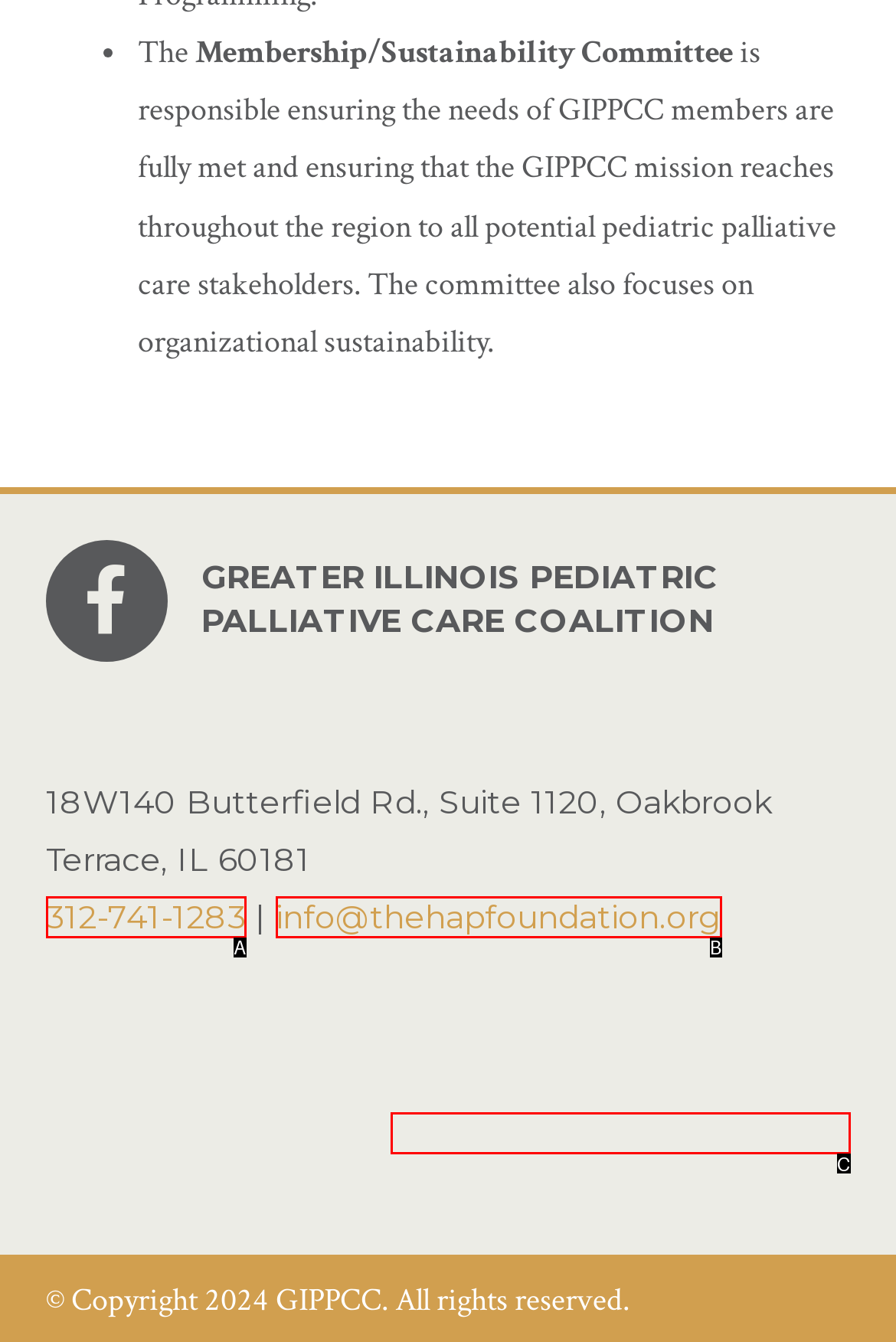Choose the option that best matches the description: info@thehapfoundation.org
Indicate the letter of the matching option directly.

B